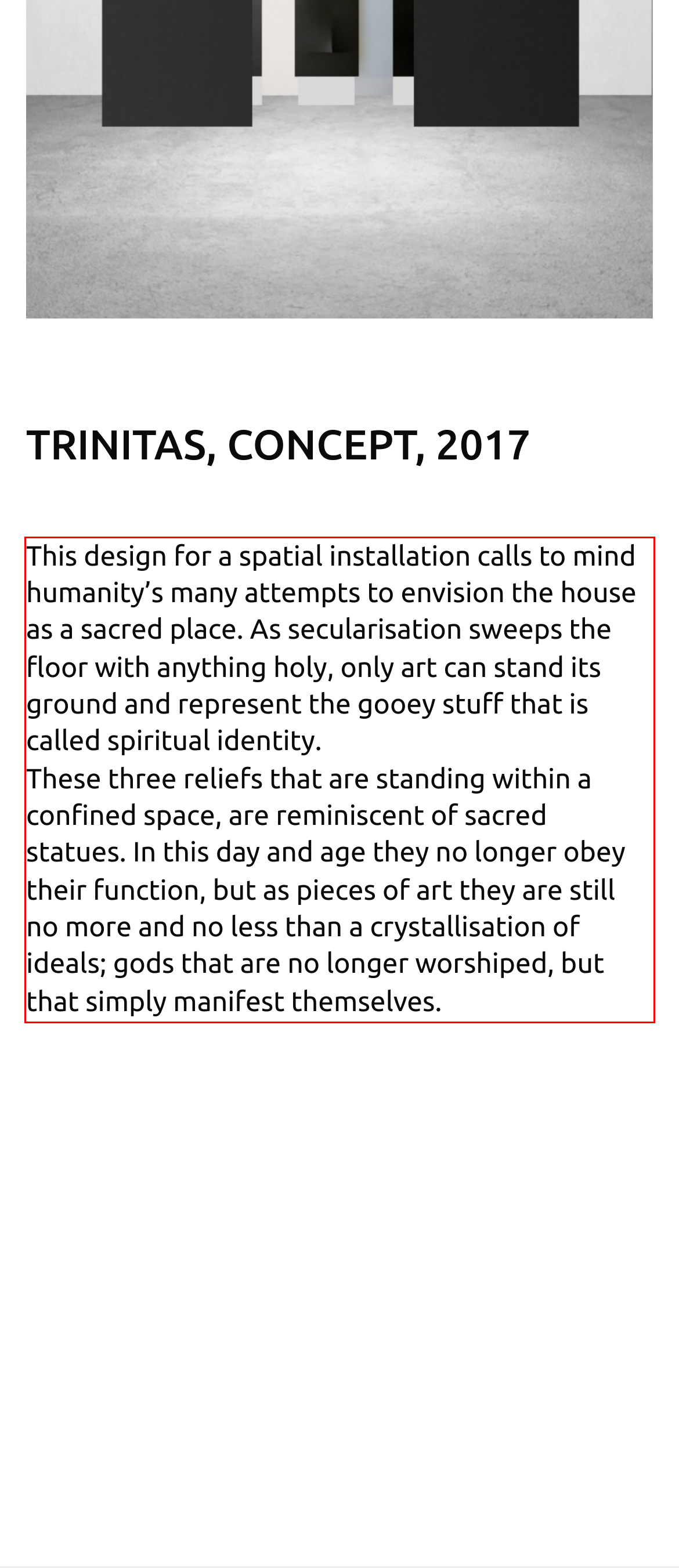Given a screenshot of a webpage containing a red rectangle bounding box, extract and provide the text content found within the red bounding box.

This design for a spatial installation calls to mind humanity’s many attempts to envision the house as a sacred place. As secularisation sweeps the floor with anything holy, only art can stand its ground and represent the gooey stuff that is called spiritual identity. These three reliefs that are standing within a confined space, are reminiscent of sacred statues. In this day and age they no longer obey their function, but as pieces of art they are still no more and no less than a crystallisation of ideals; gods that are no longer worshiped, but that simply manifest themselves.